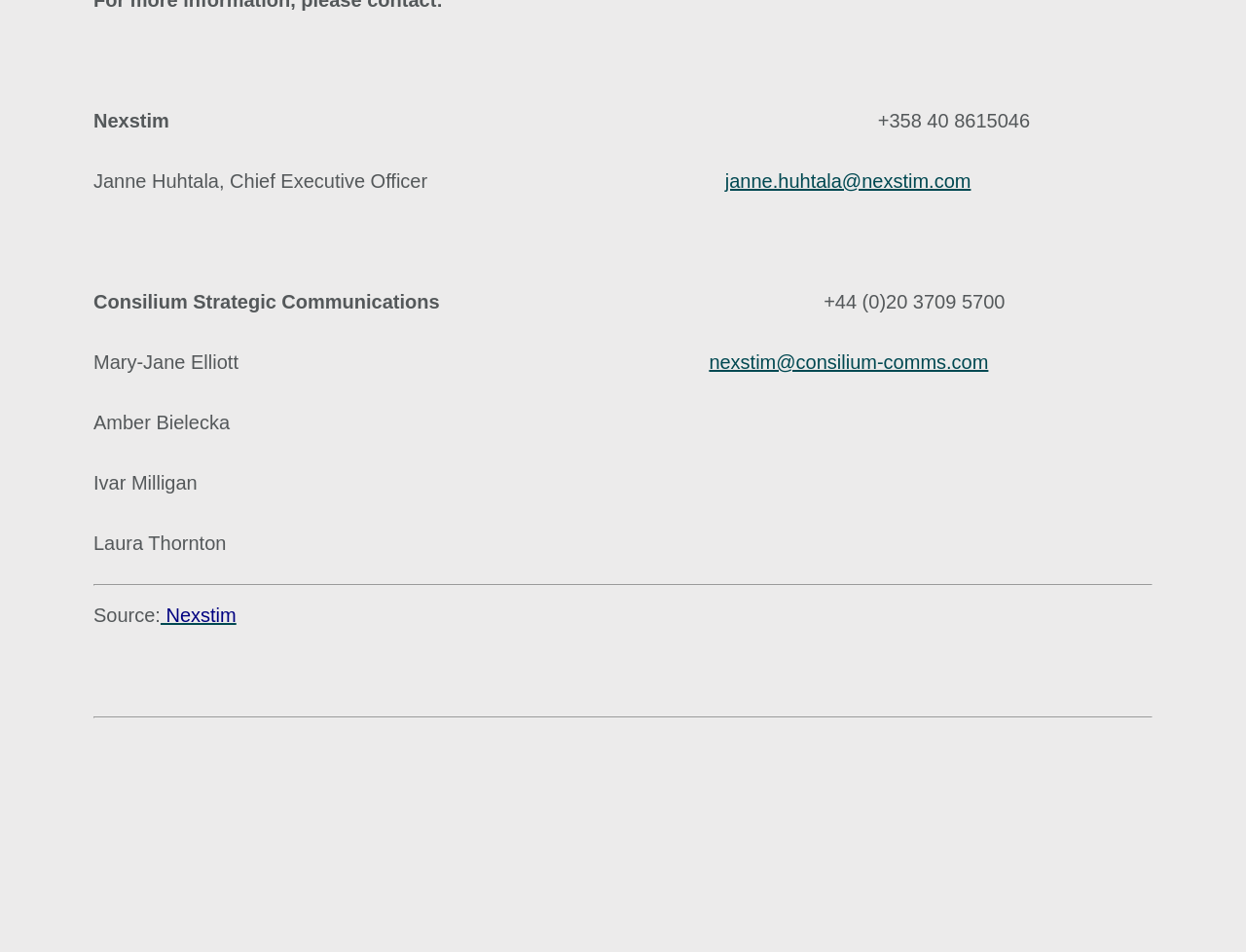What is the company name?
Answer the question based on the image using a single word or a brief phrase.

Nexstim